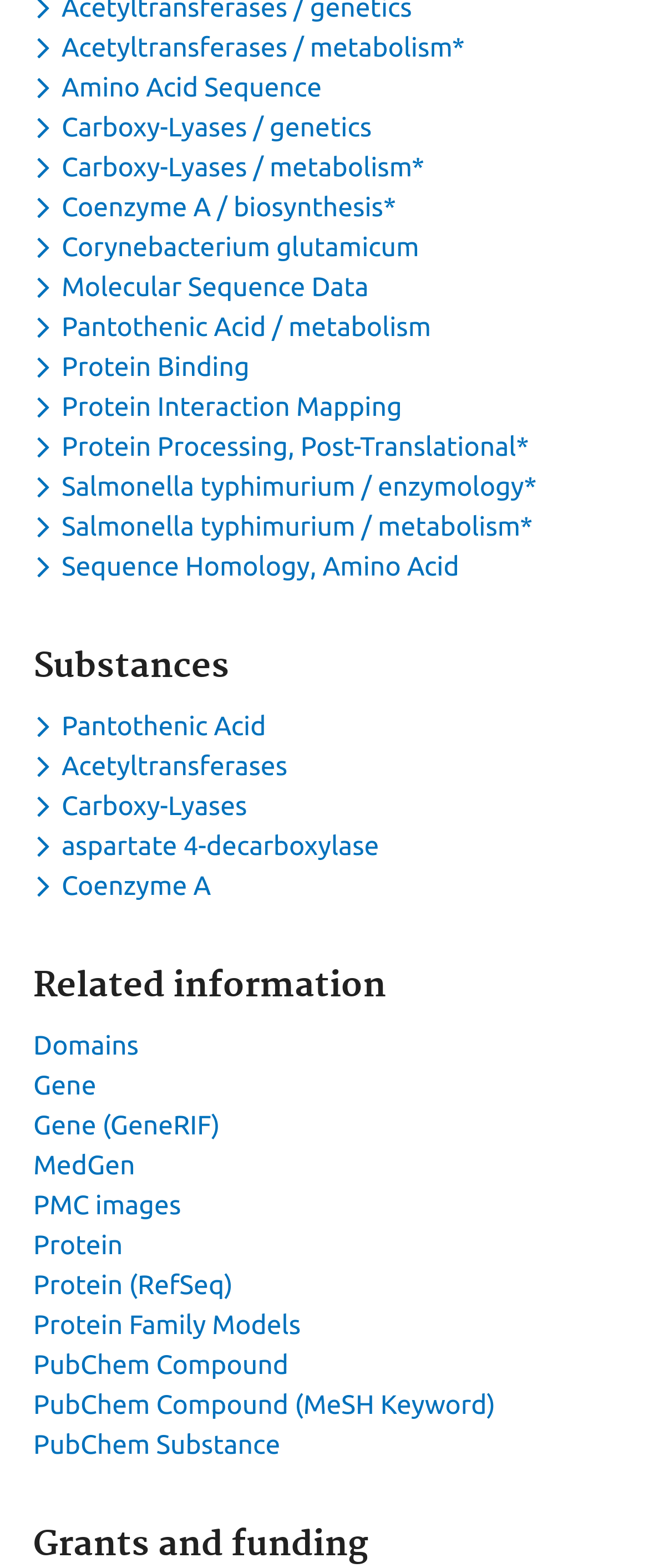What is the last substance in the dropdown menu? Examine the screenshot and reply using just one word or a brief phrase.

Coenzyme A